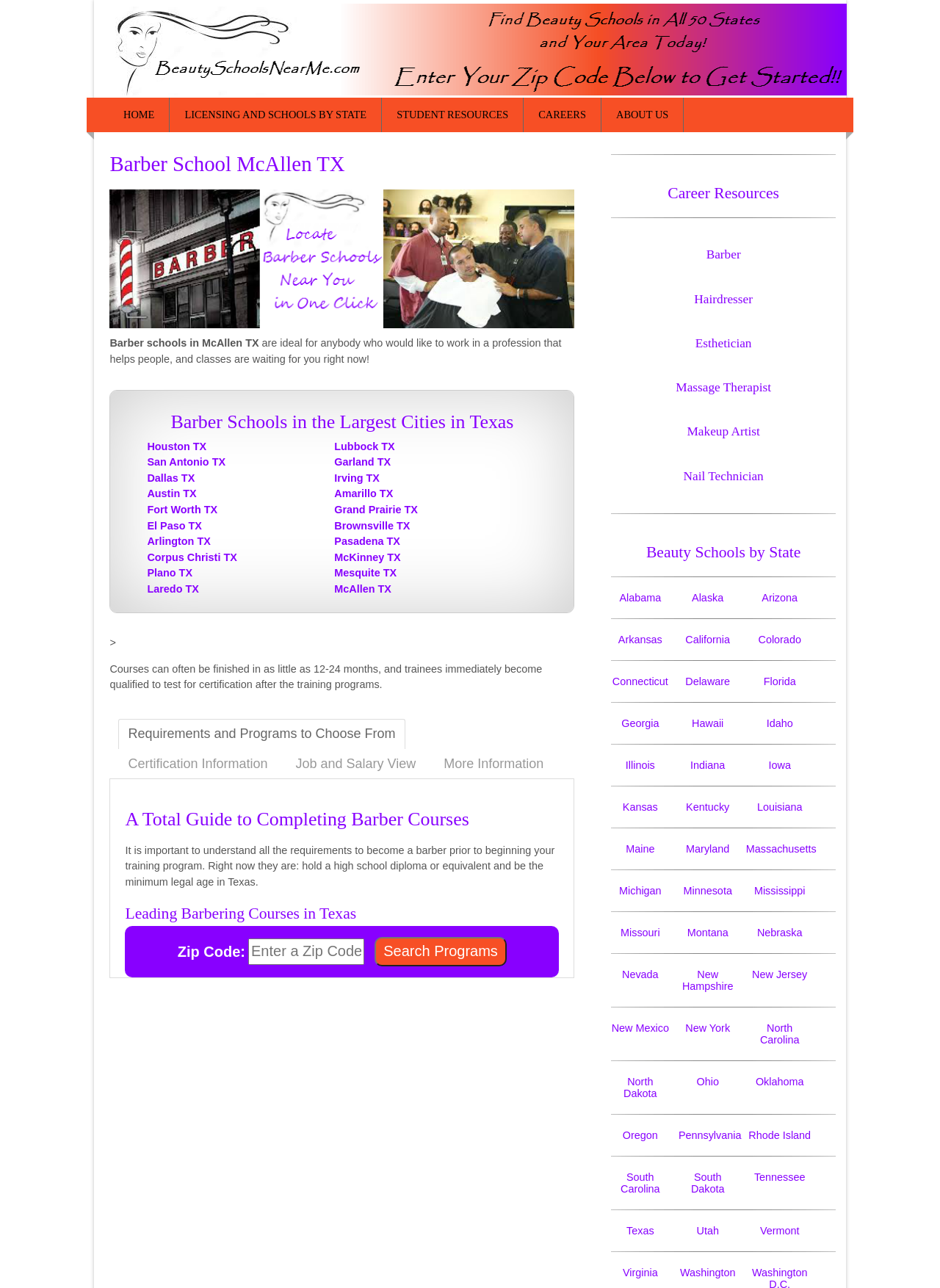Give the bounding box coordinates for this UI element: "Yoga Therapy Course". The coordinates should be four float numbers between 0 and 1, arranged as [left, top, right, bottom].

None